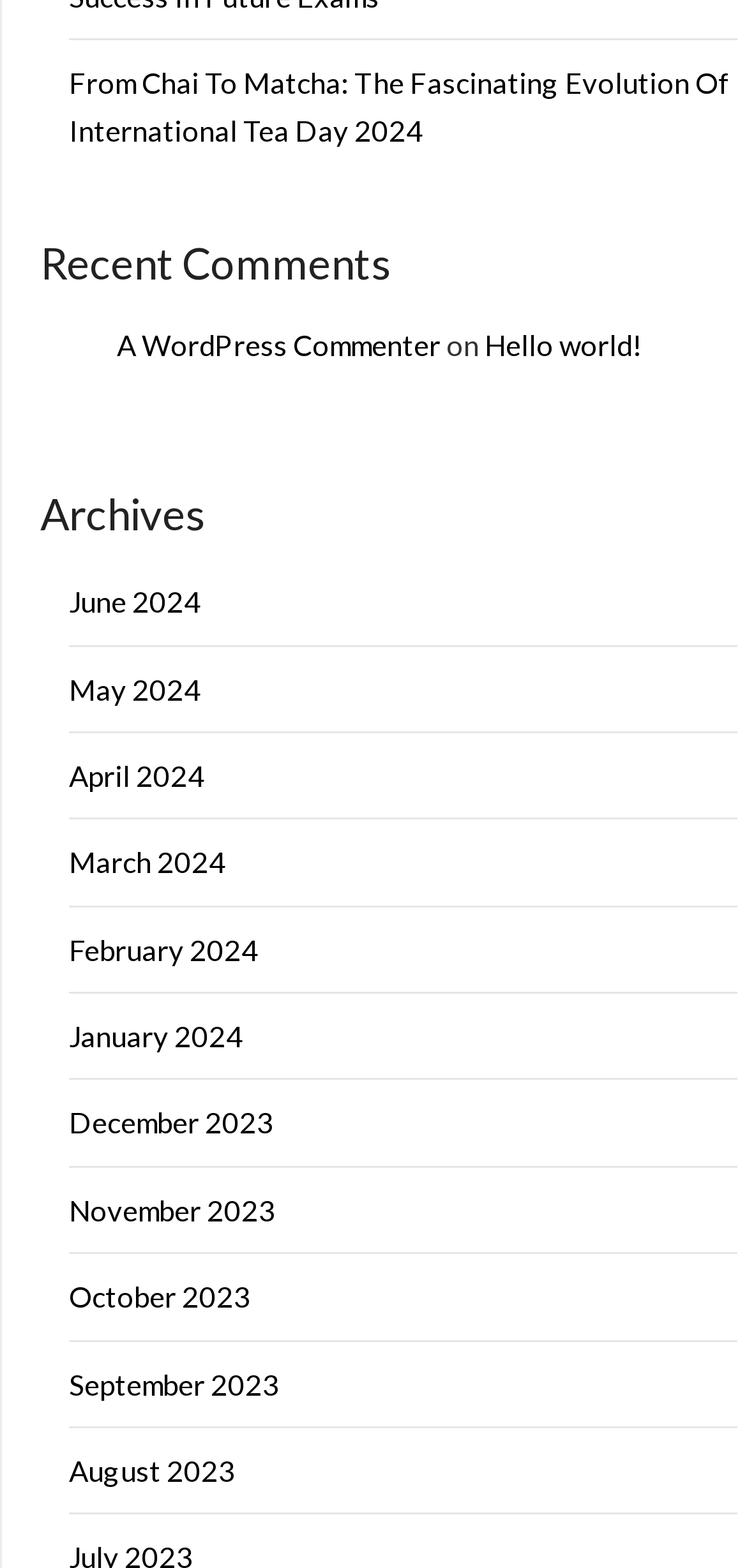Determine the bounding box coordinates of the section to be clicked to follow the instruction: "Read the article about International Tea Day 2024". The coordinates should be given as four float numbers between 0 and 1, formatted as [left, top, right, bottom].

[0.092, 0.042, 0.977, 0.094]